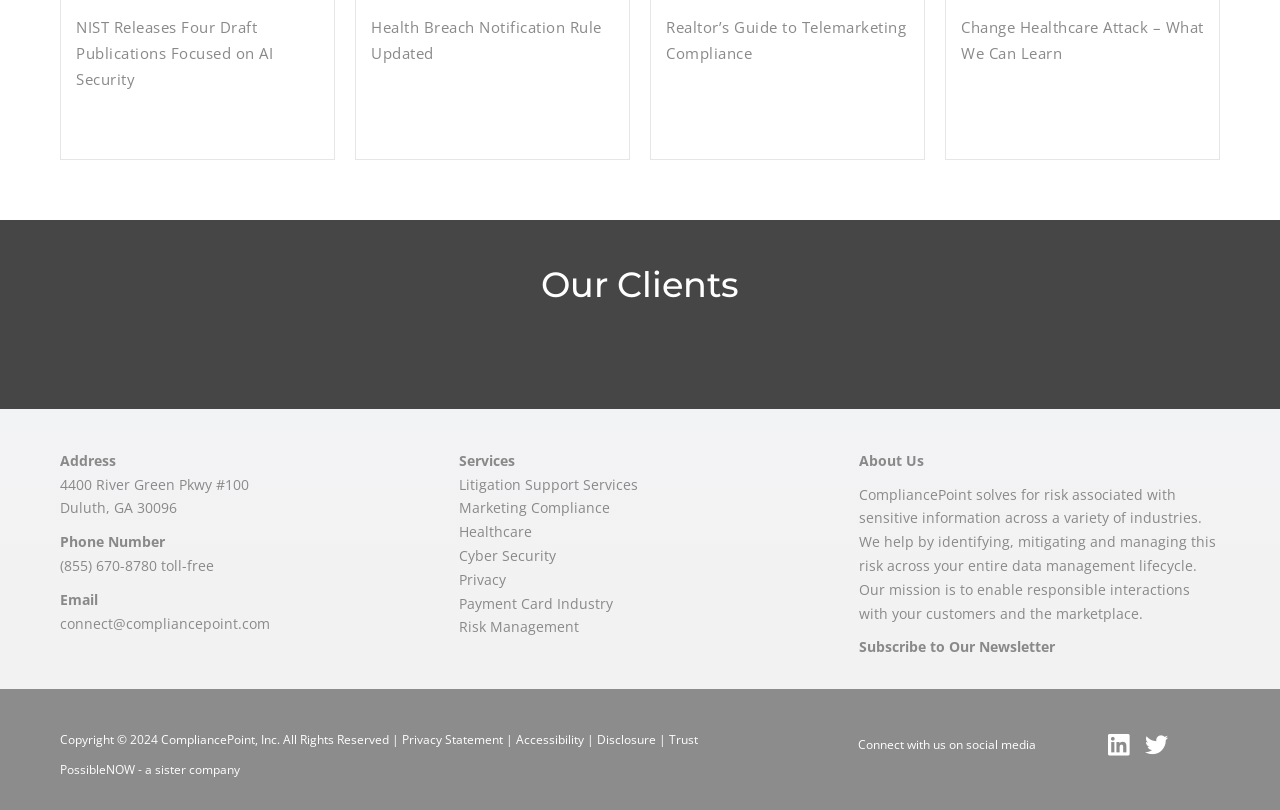Point out the bounding box coordinates of the section to click in order to follow this instruction: "View 'Our Clients'".

[0.047, 0.321, 0.953, 0.381]